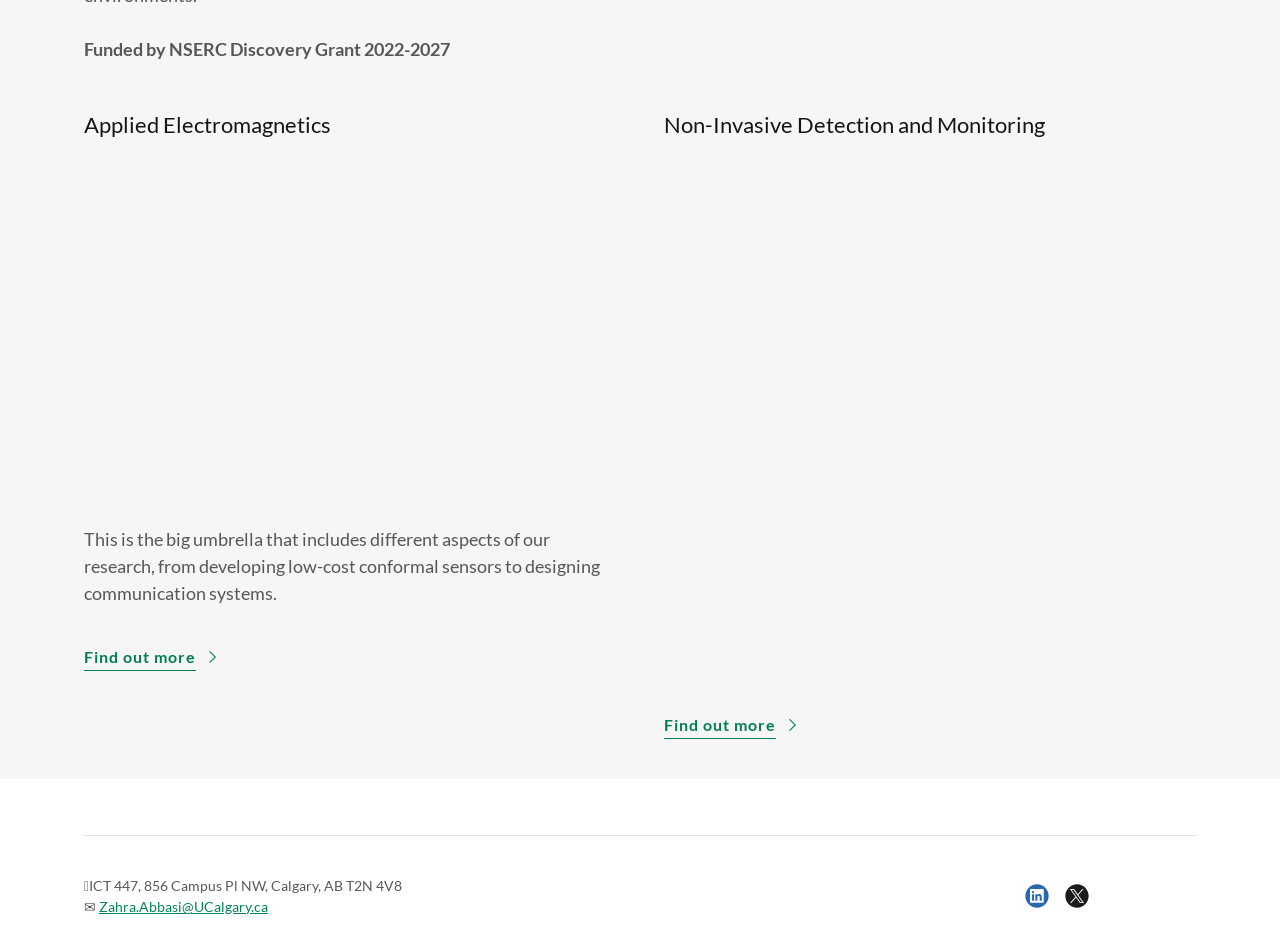Respond to the question below with a concise word or phrase:
What is the location of ICT 447?

856 Campus Pl NW, Calgary, AB T2N 4V8